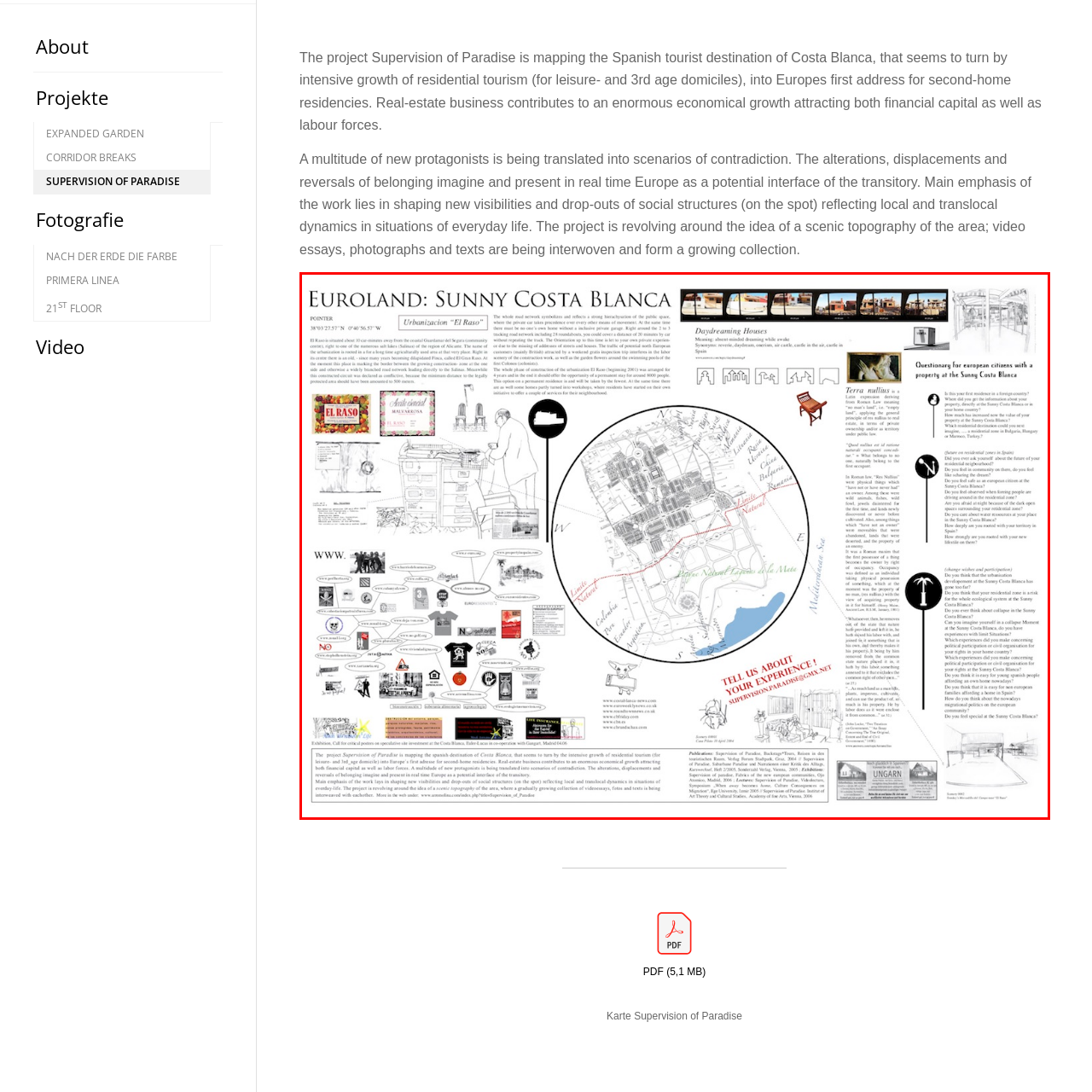Refer to the image encased in the red bounding box and answer the subsequent question with a single word or phrase:
What is the main theme of the project 'Supervision of Paradise'?

Tourism and residential growth